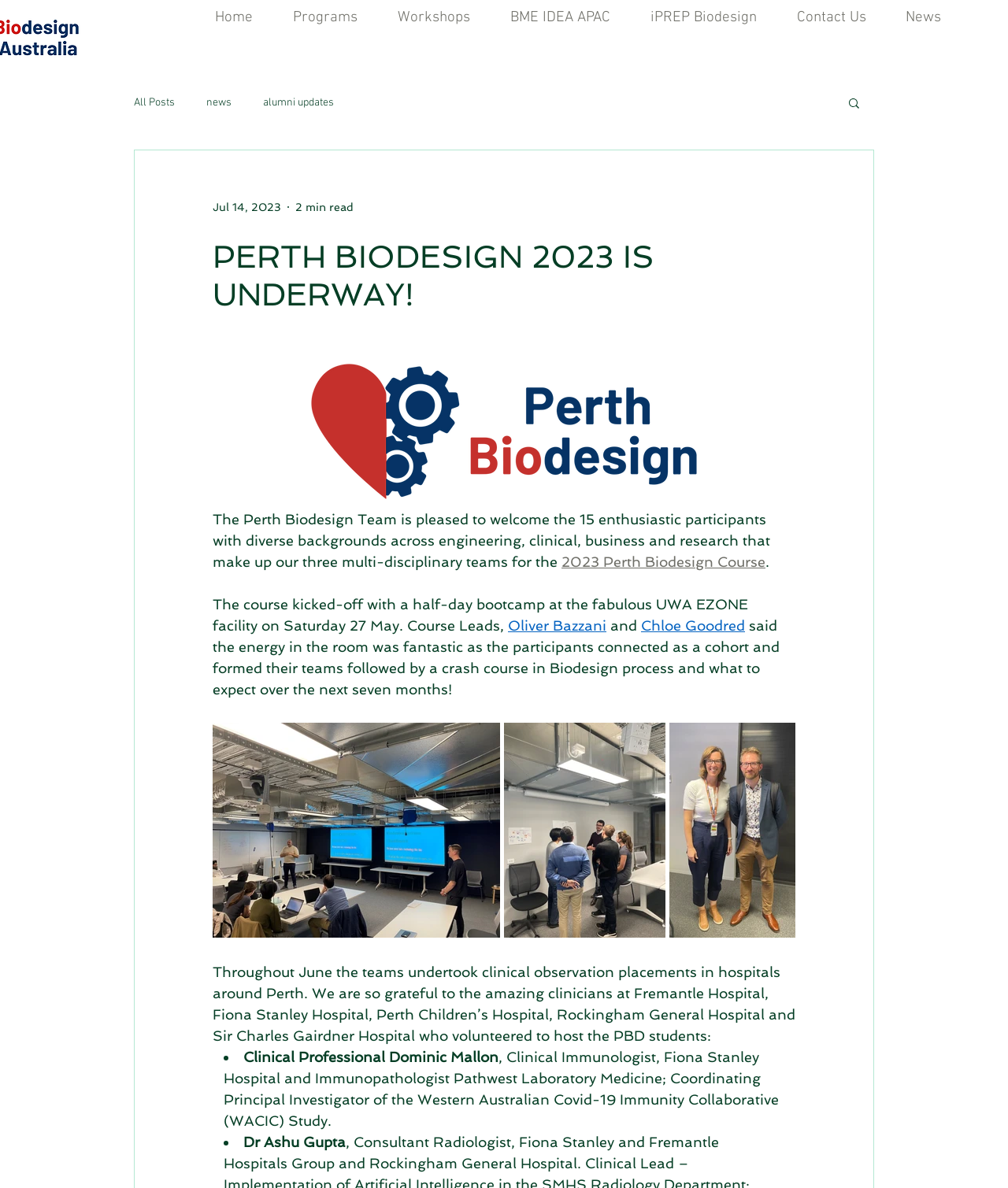Highlight the bounding box coordinates of the element that should be clicked to carry out the following instruction: "Read the '2023 Perth Biodesign Course' article". The coordinates must be given as four float numbers ranging from 0 to 1, i.e., [left, top, right, bottom].

[0.557, 0.466, 0.759, 0.48]